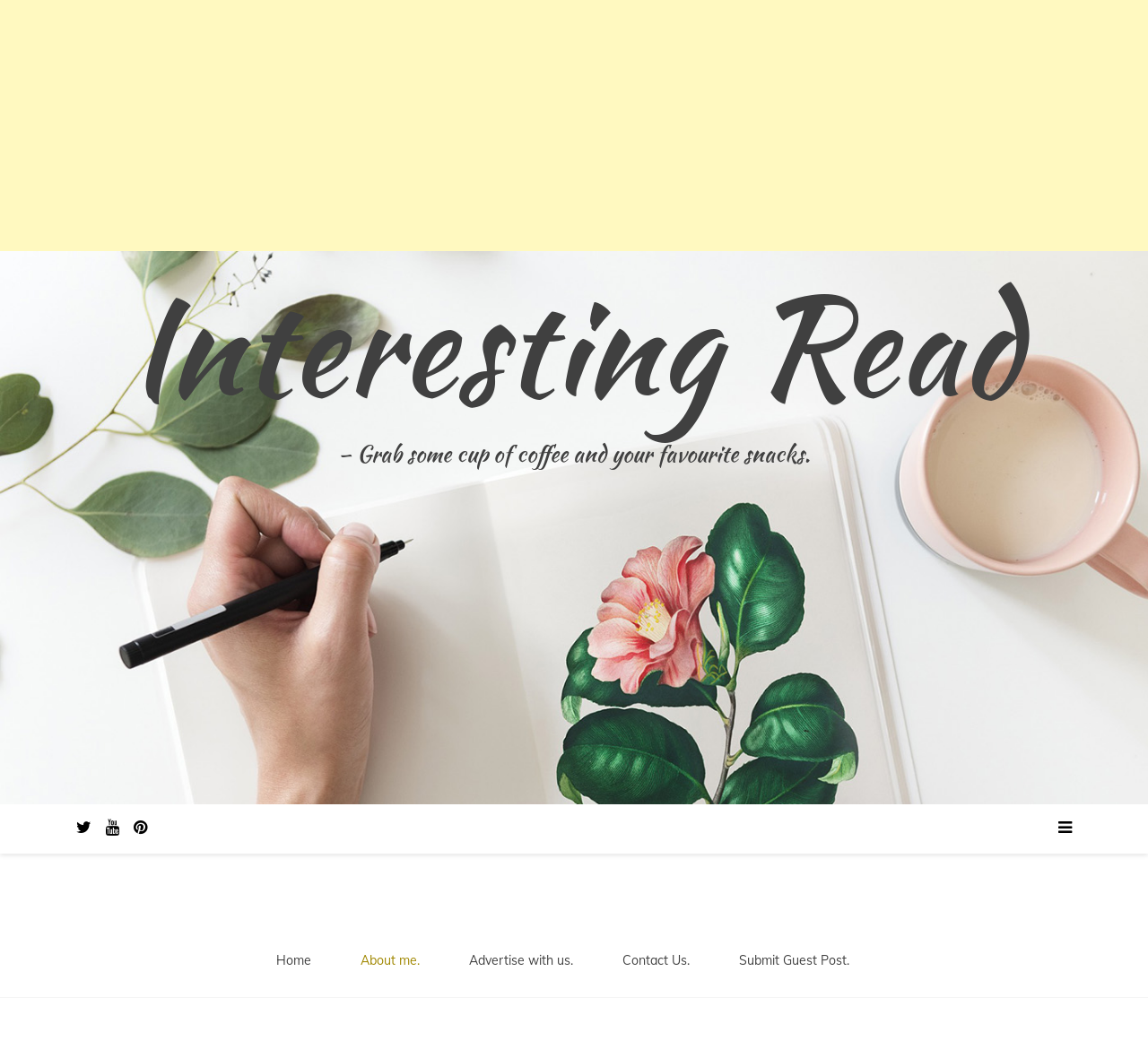Identify the bounding box coordinates of the region that needs to be clicked to carry out this instruction: "Contact the writer via email". Provide these coordinates as four float numbers ranging from 0 to 1, i.e., [left, top, right, bottom].

[0.1, 0.338, 0.626, 0.372]